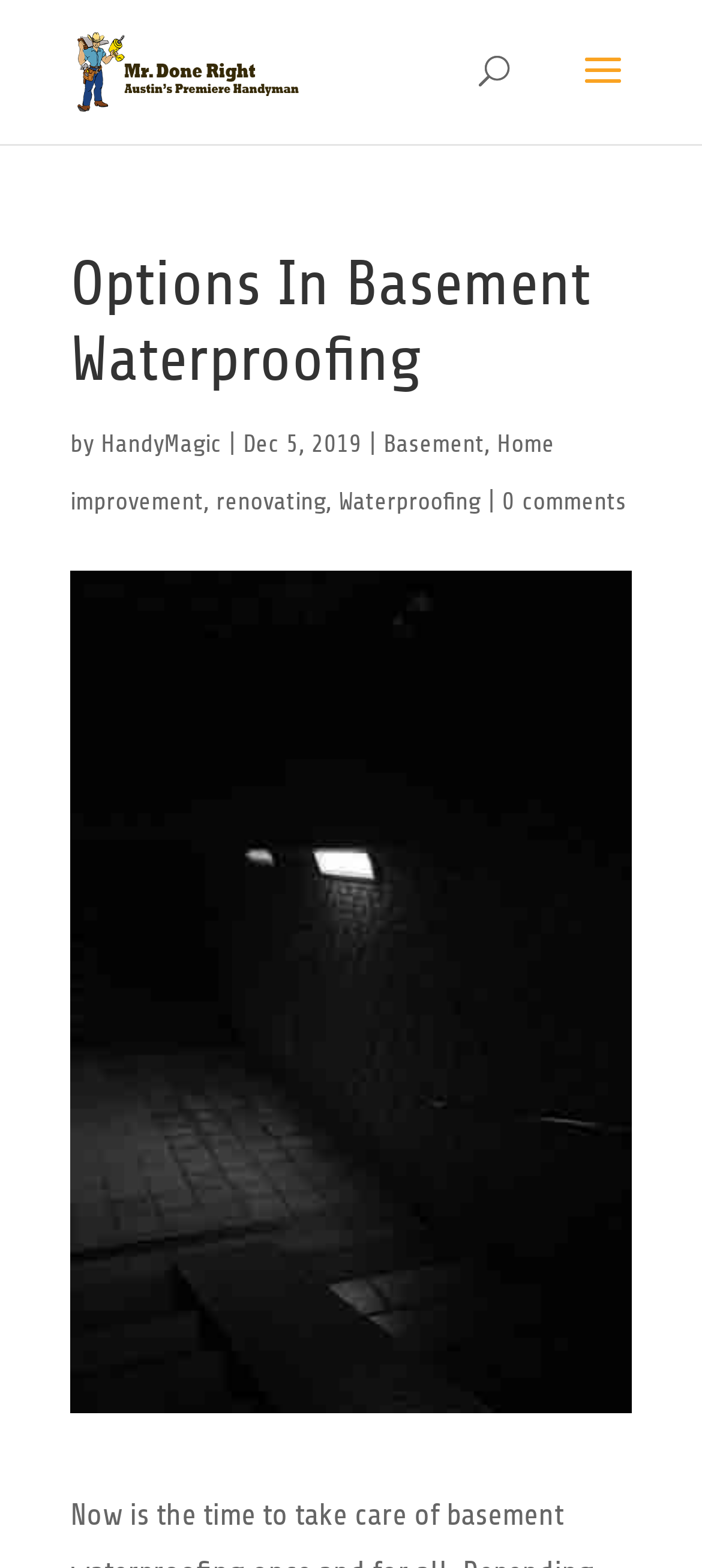Please locate the bounding box coordinates of the region I need to click to follow this instruction: "search for something".

[0.5, 0.0, 0.9, 0.001]